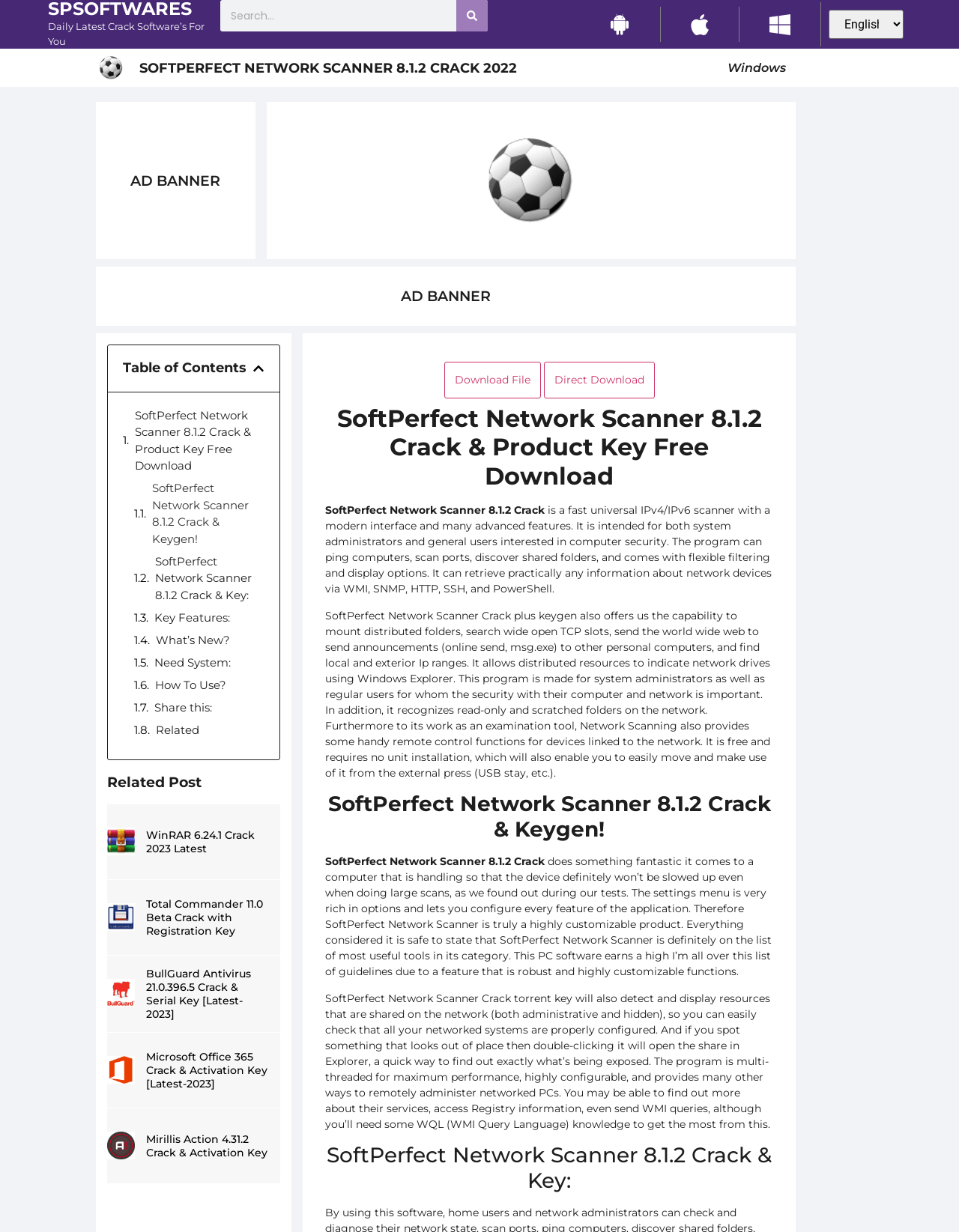Please specify the bounding box coordinates of the element that should be clicked to execute the given instruction: 'Search for something'. Ensure the coordinates are four float numbers between 0 and 1, expressed as [left, top, right, bottom].

[0.229, 0.0, 0.508, 0.026]